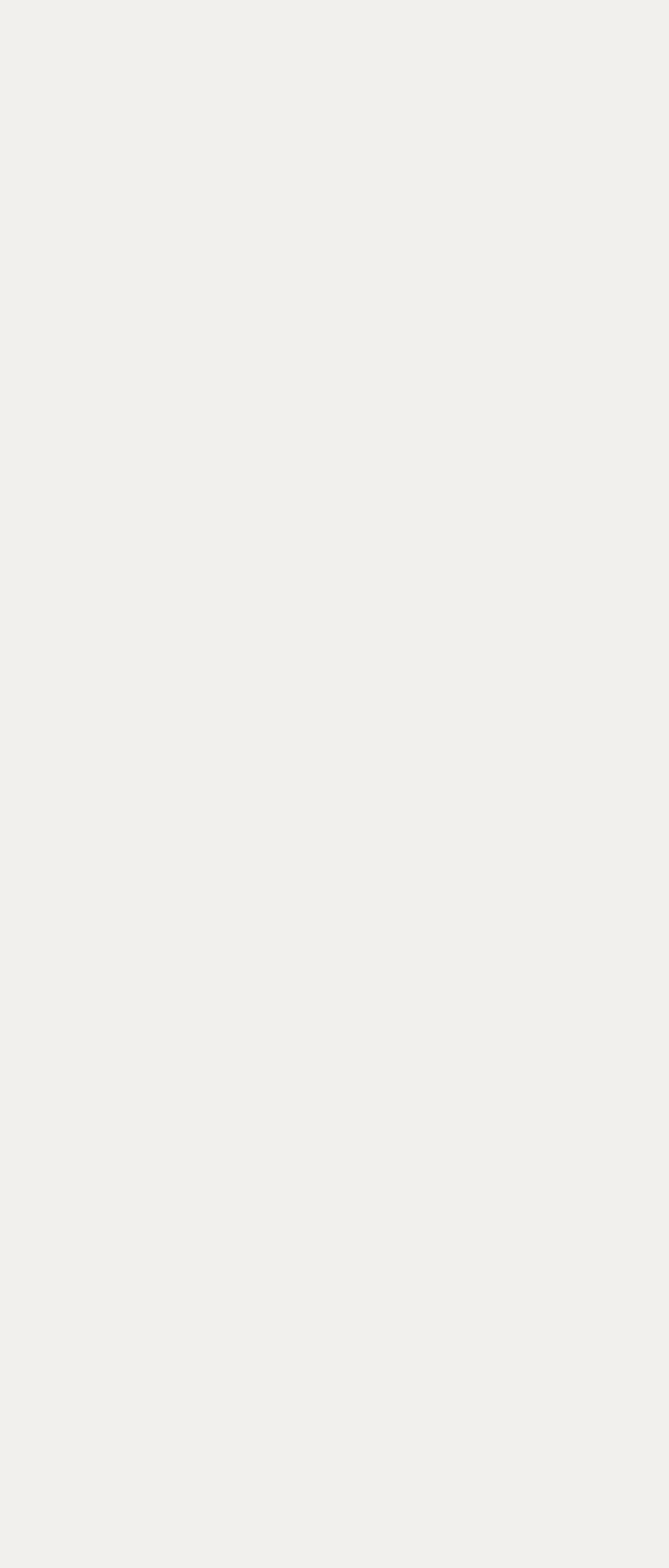Identify the bounding box coordinates for the region of the element that should be clicked to carry out the instruction: "Click on the 'Fb.' link". The bounding box coordinates should be four float numbers between 0 and 1, i.e., [left, top, right, bottom].

[0.09, 0.065, 0.154, 0.087]